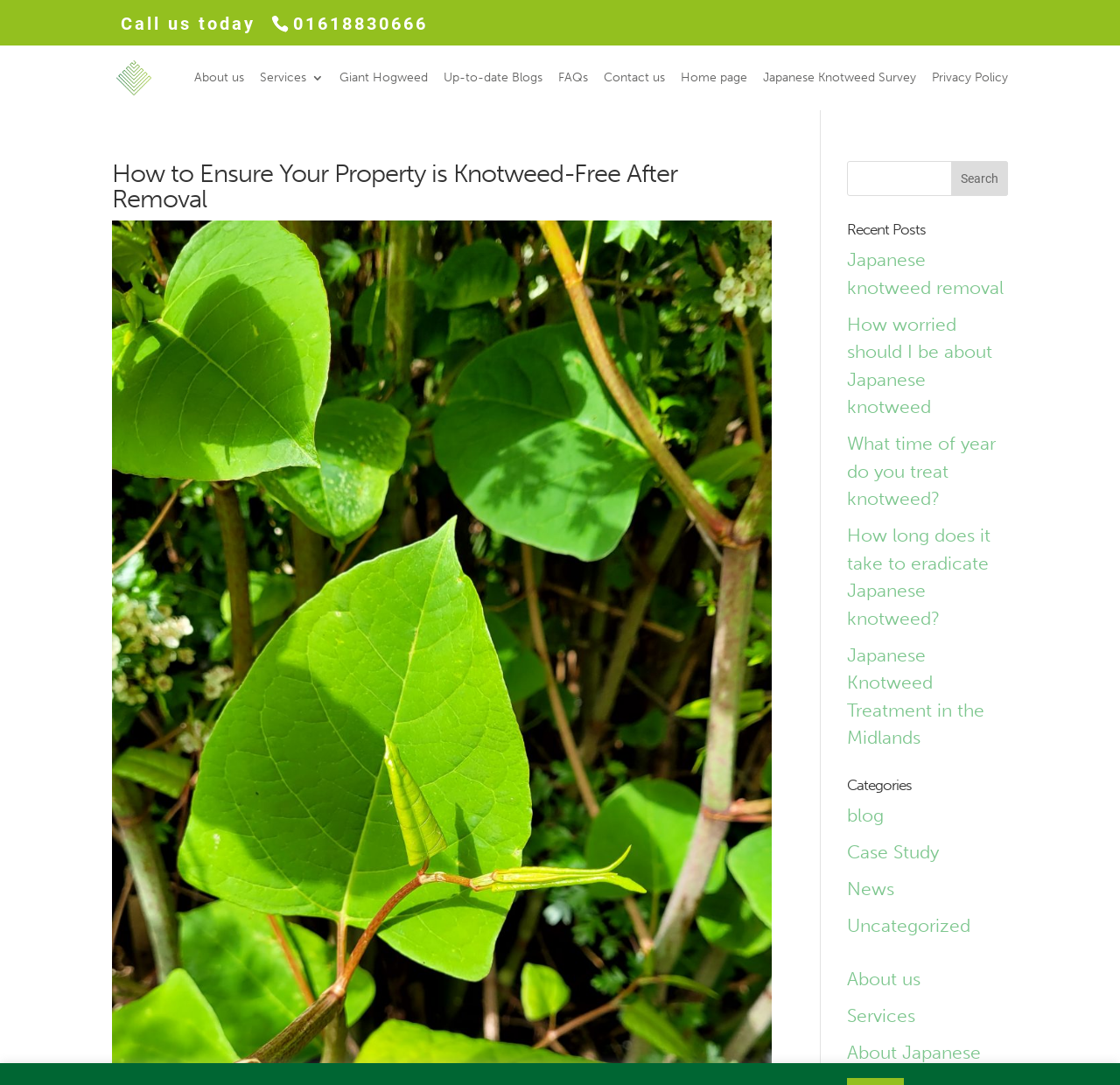Using the information in the image, give a detailed answer to the following question: What is the text of the first recent post?

I looked at the section labeled 'Recent Posts' and found that the first link is labeled 'Japanese knotweed removal', which is the text of the first recent post.